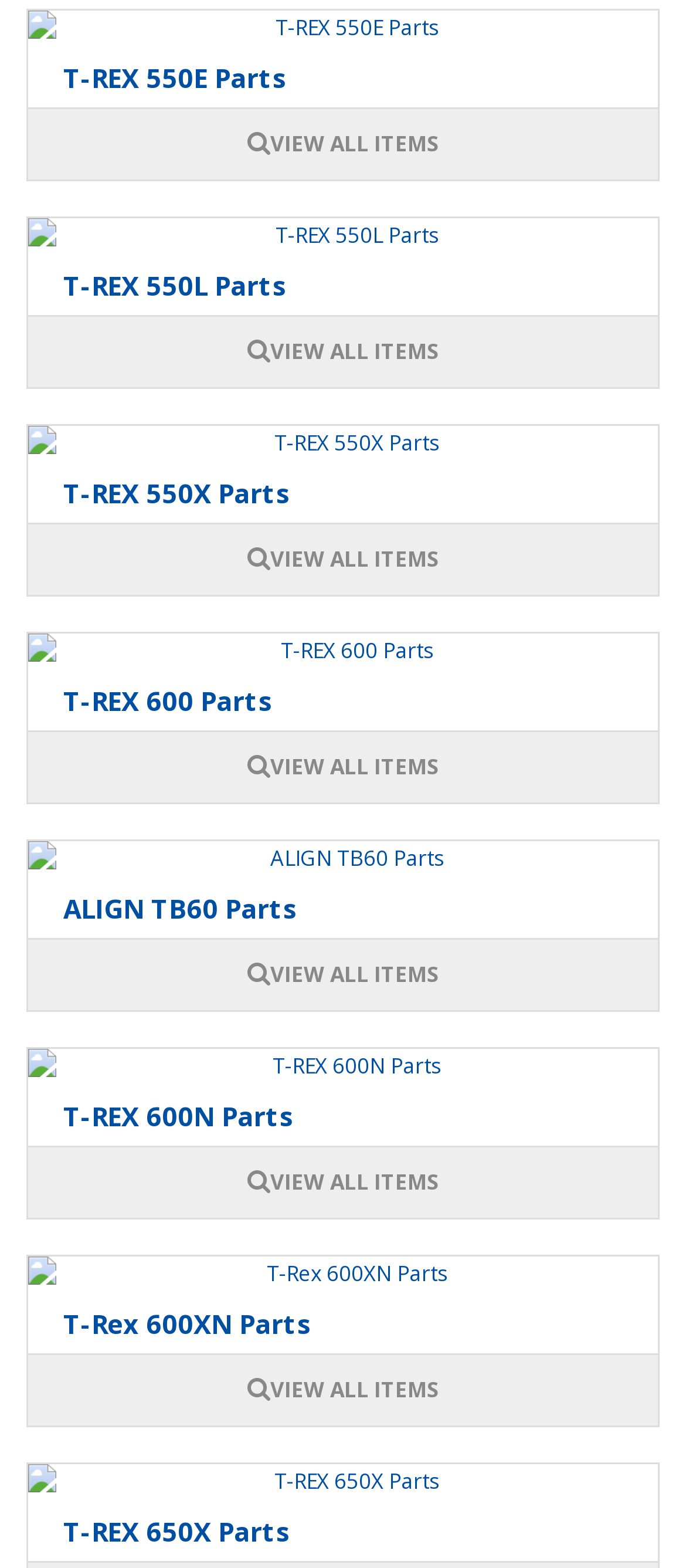Determine the bounding box coordinates for the area you should click to complete the following instruction: "View ALIGN TB60 parts".

[0.041, 0.6, 0.959, 0.645]